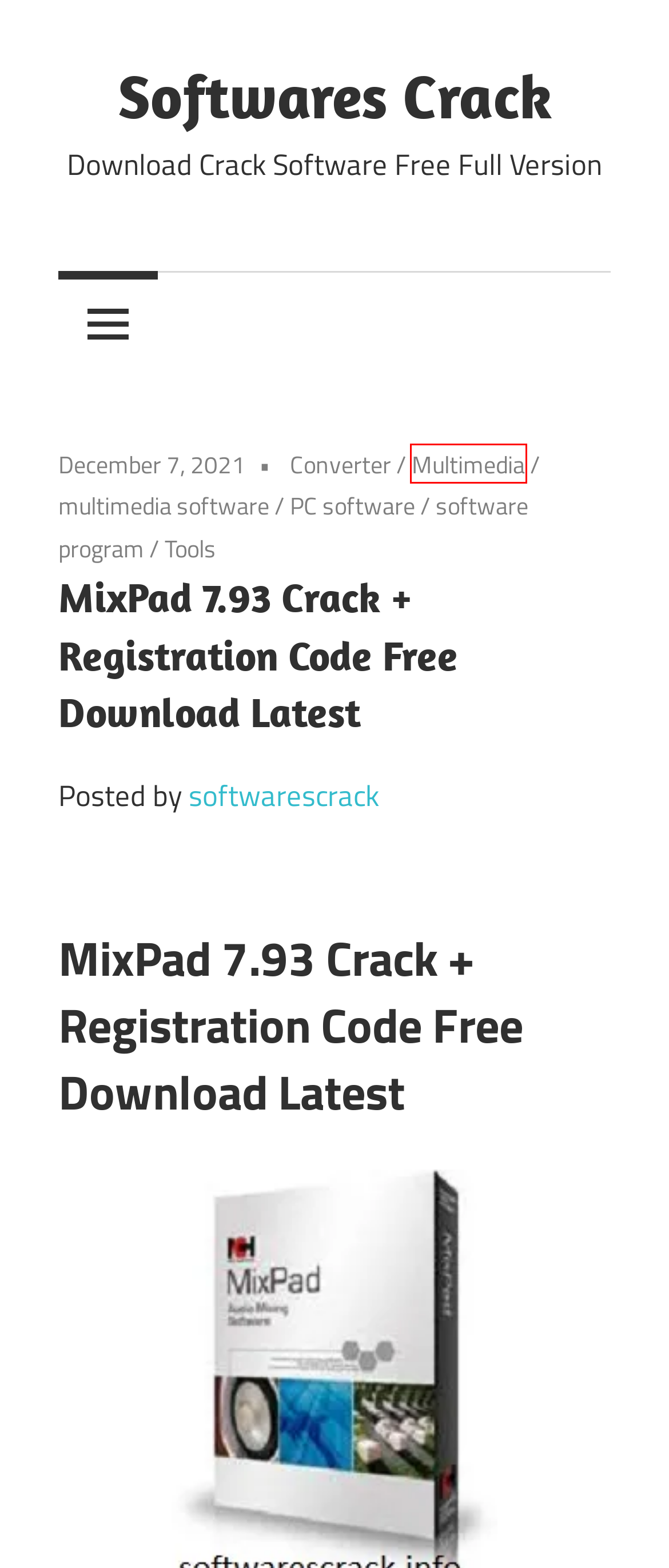Review the webpage screenshot provided, noting the red bounding box around a UI element. Choose the description that best matches the new webpage after clicking the element within the bounding box. The following are the options:
A. Multimedia Archives - Softwares Crack
B. multimedia software Archives - Softwares Crack
C. Converter Archives - Softwares Crack
D. softwarescrack, Author at Softwares Crack
E. Tools Archives - Softwares Crack
F. software program Archives - Softwares Crack
G. PC software Archives - Softwares Crack
H. Softwares Crack - Download Crack Software Free Full Version

A